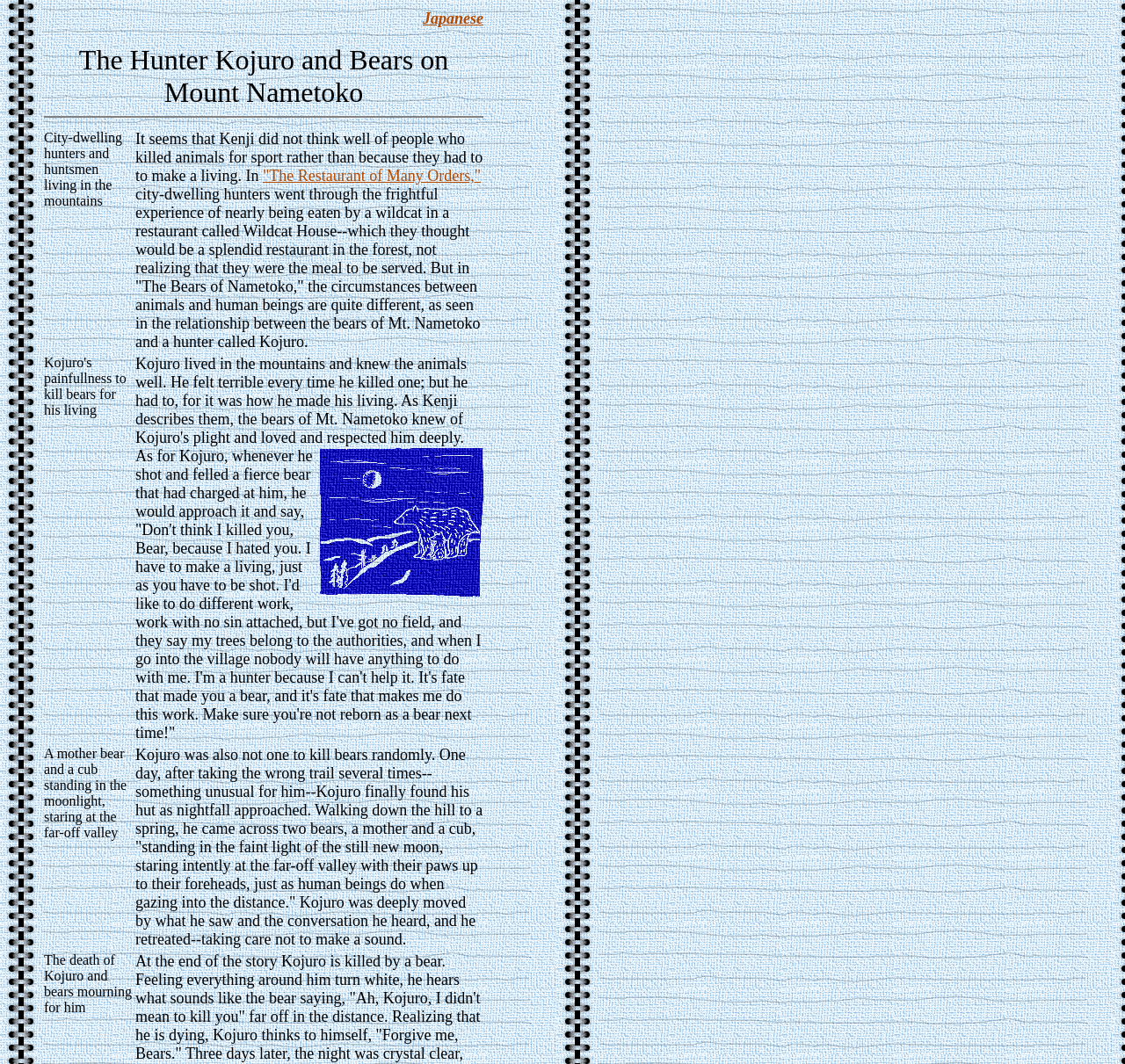Why does Kojuro not kill bears randomly?
Answer the question in as much detail as possible.

The webpage suggests that Kojuro is not one to kill bears randomly because he respects them and has a deep understanding of their nature, as seen in his conversation with the bears and his decision to retreat without making a sound.